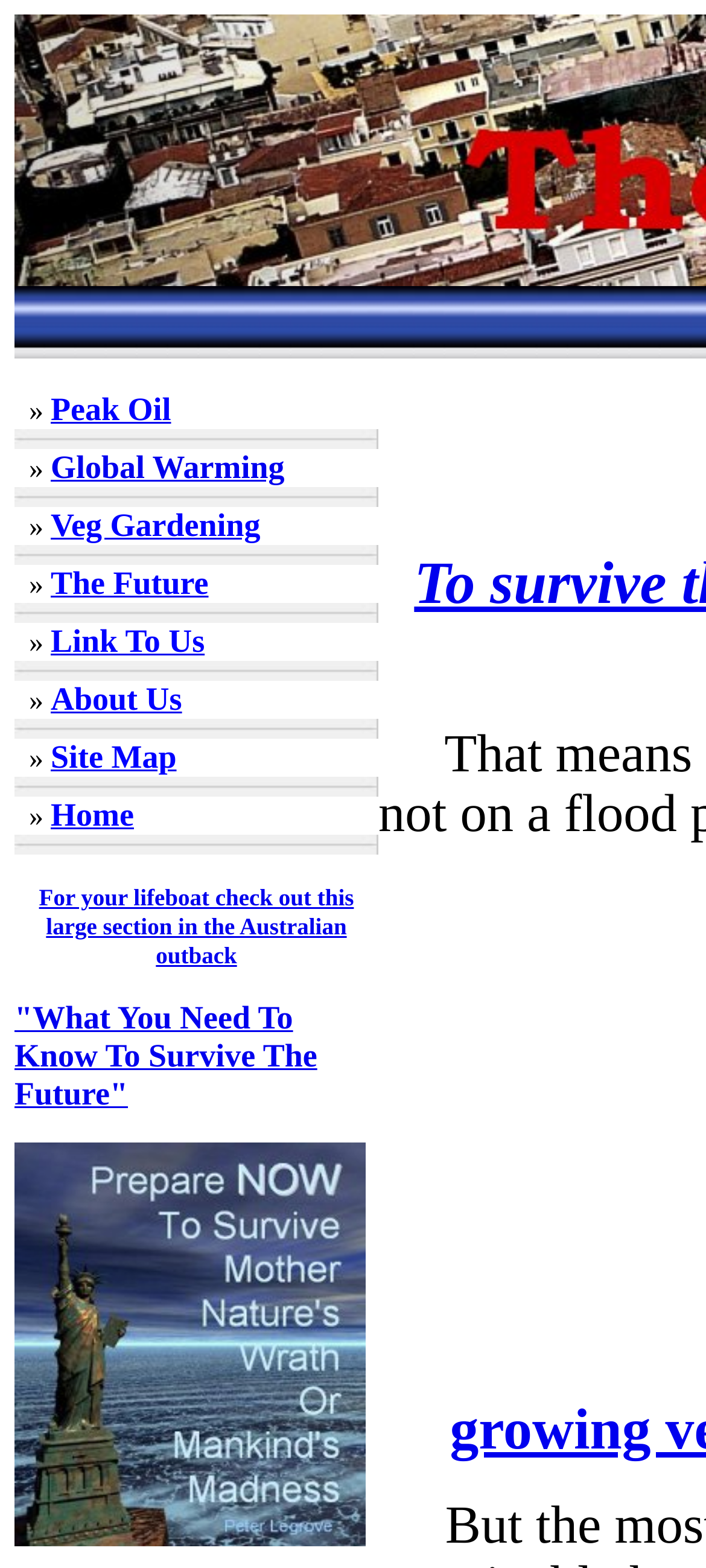Using details from the image, please answer the following question comprehensively:
How many links are in the top navigation menu?

I counted the number of links in the top navigation menu, which are 'Peak Oil', 'Global Warming', 'Veg Gardening', 'The Future', 'Link To Us', 'About Us', 'Site Map', and 'Home'. There are 9 links in total.